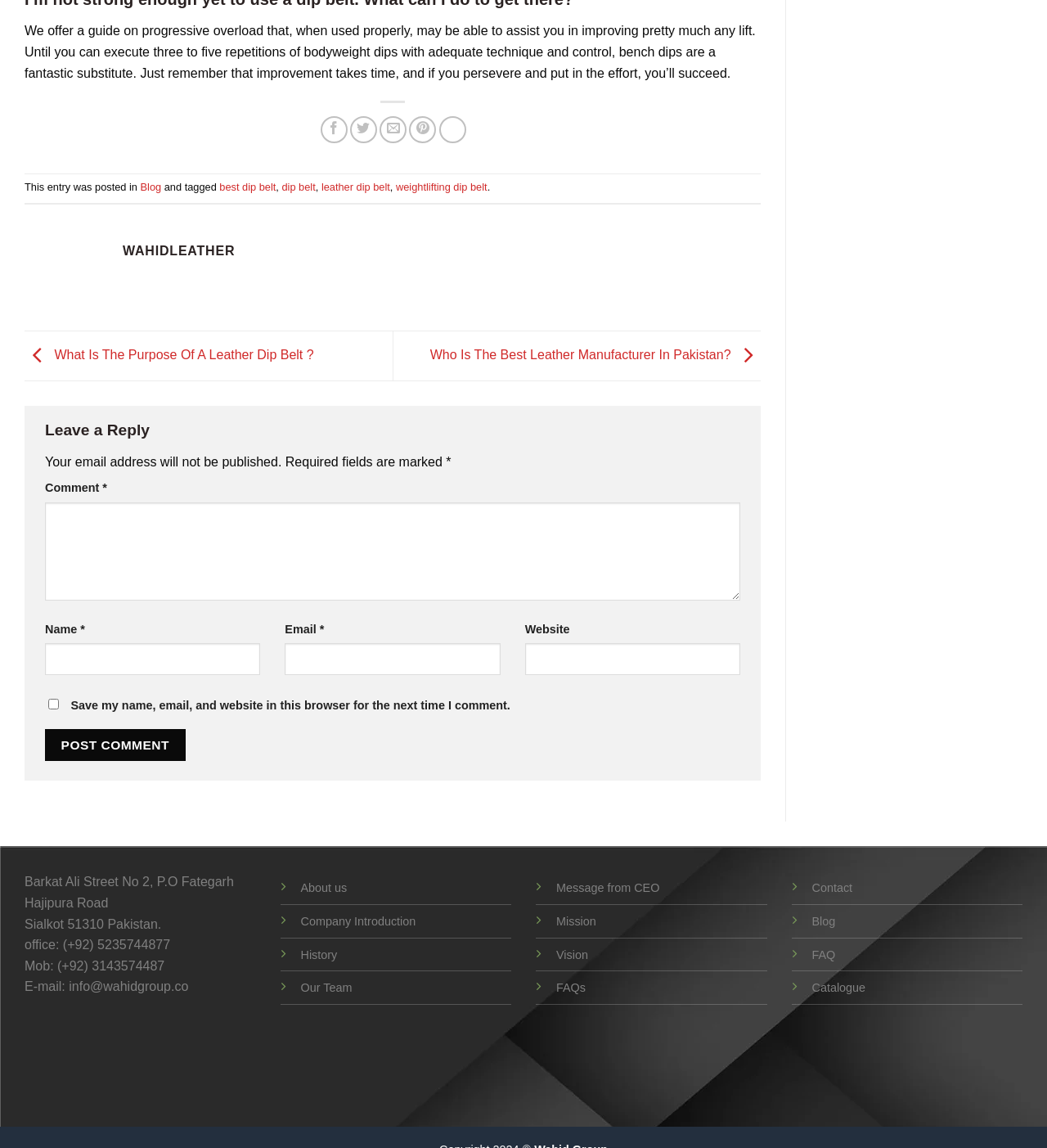Based on the element description parent_node: Website name="url", identify the bounding box of the UI element in the given webpage screenshot. The coordinates should be in the format (top-left x, top-left y, bottom-right x, bottom-right y) and must be between 0 and 1.

[0.501, 0.561, 0.707, 0.588]